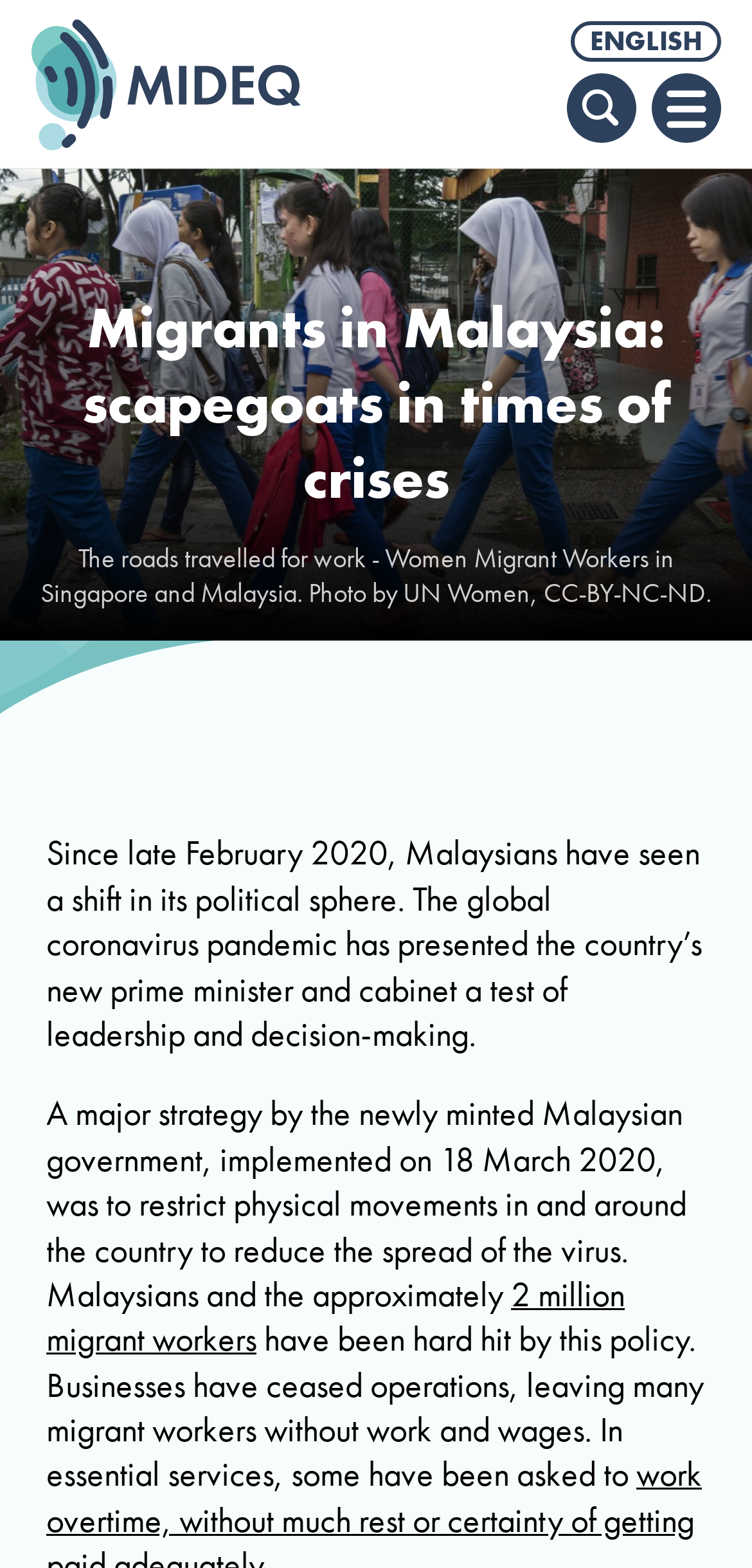Find the bounding box of the element with the following description: "2 million migrant workers". The coordinates must be four float numbers between 0 and 1, formatted as [left, top, right, bottom].

[0.062, 0.811, 0.831, 0.868]